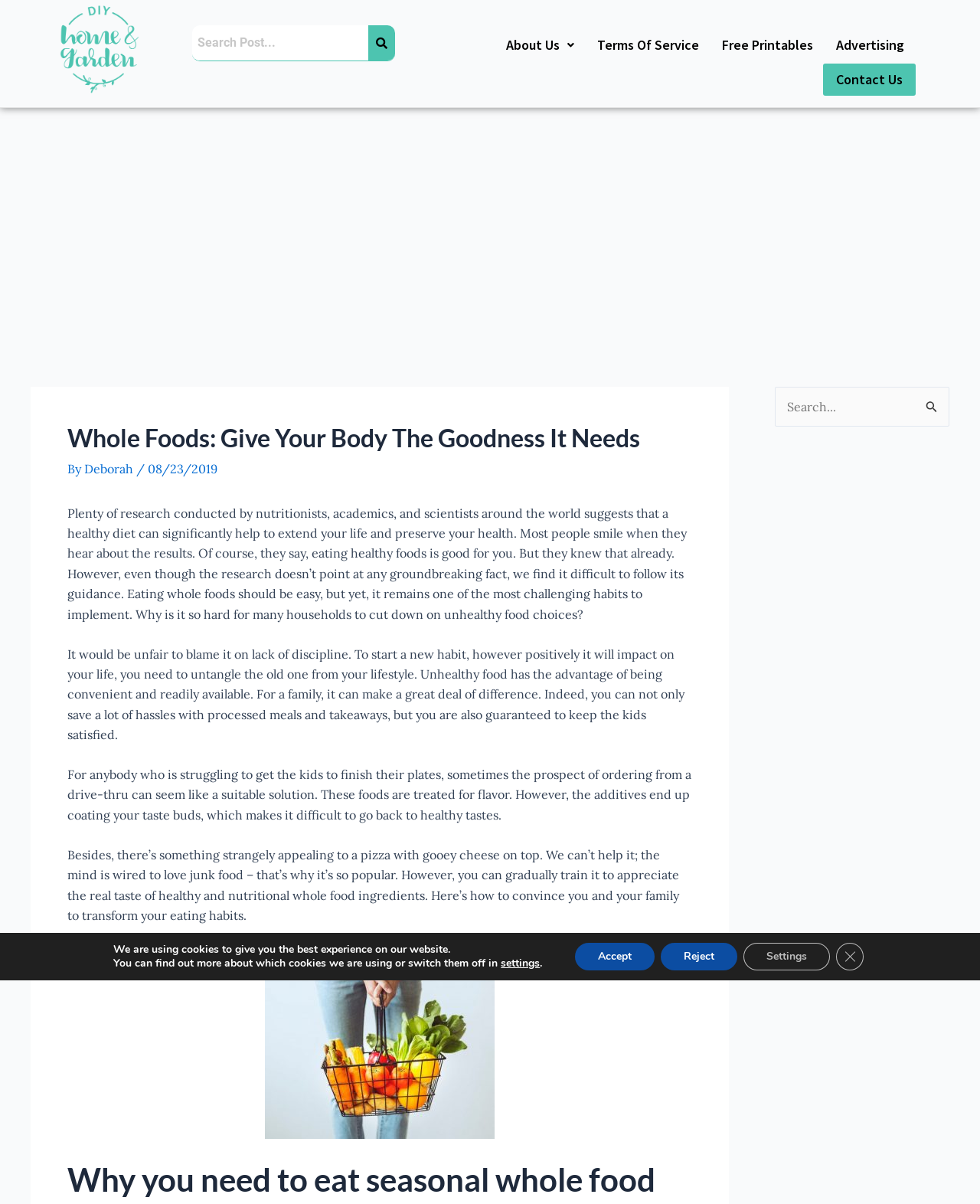Could you highlight the region that needs to be clicked to execute the instruction: "Search for DIY home and garden"?

[0.791, 0.321, 0.969, 0.355]